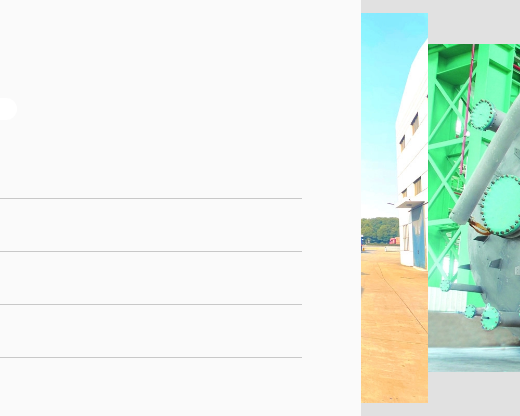What is the setting where this equipment is utilized?
Please give a detailed and elaborate answer to the question based on the image.

In the background of the image, we see a modern industrial facility, which is indicative of the setting where such equipment is utilized, featuring clean lines and a structured layout.